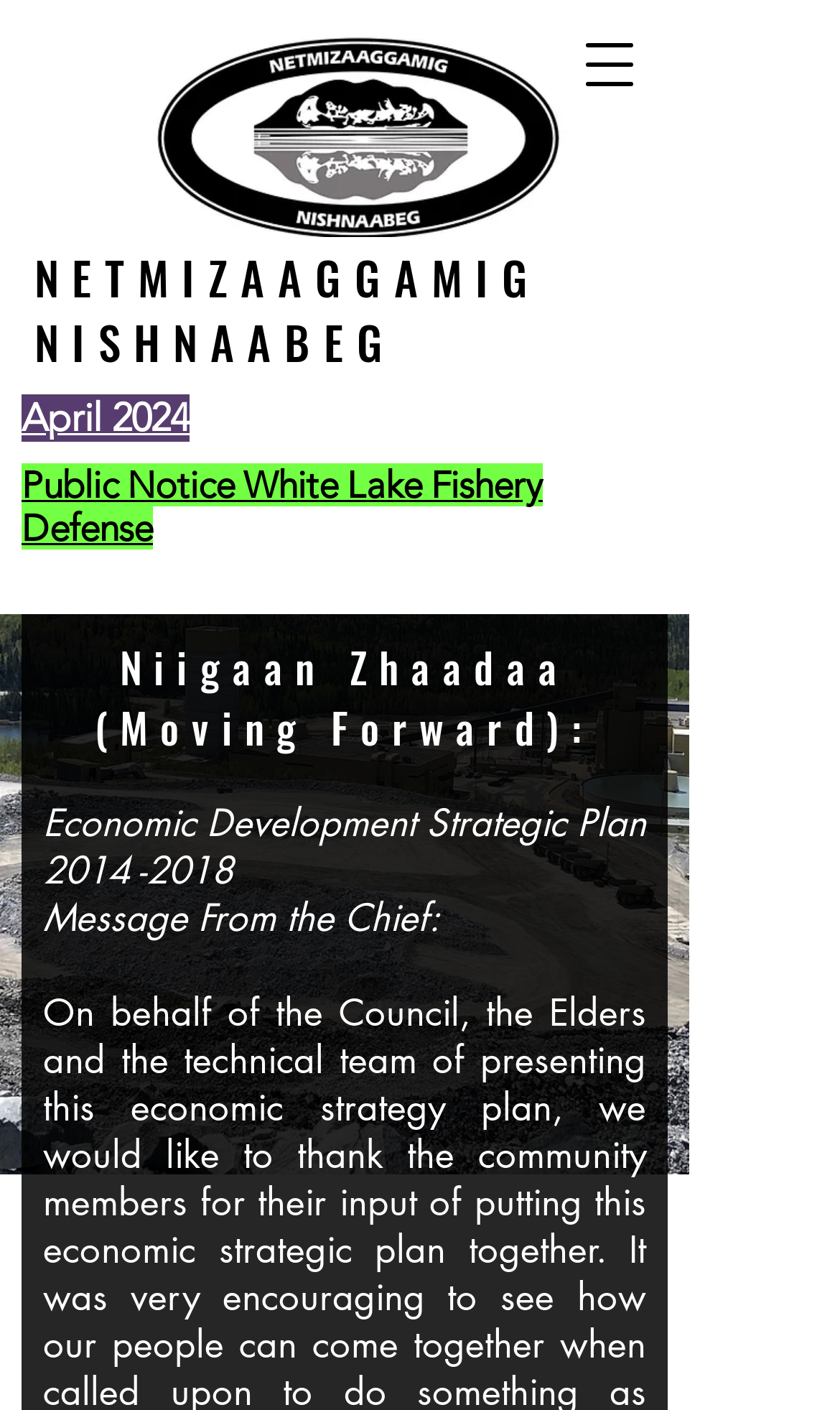Please provide a one-word or phrase answer to the question: 
What is the time period of the economic development strategic plan?

2014-2018